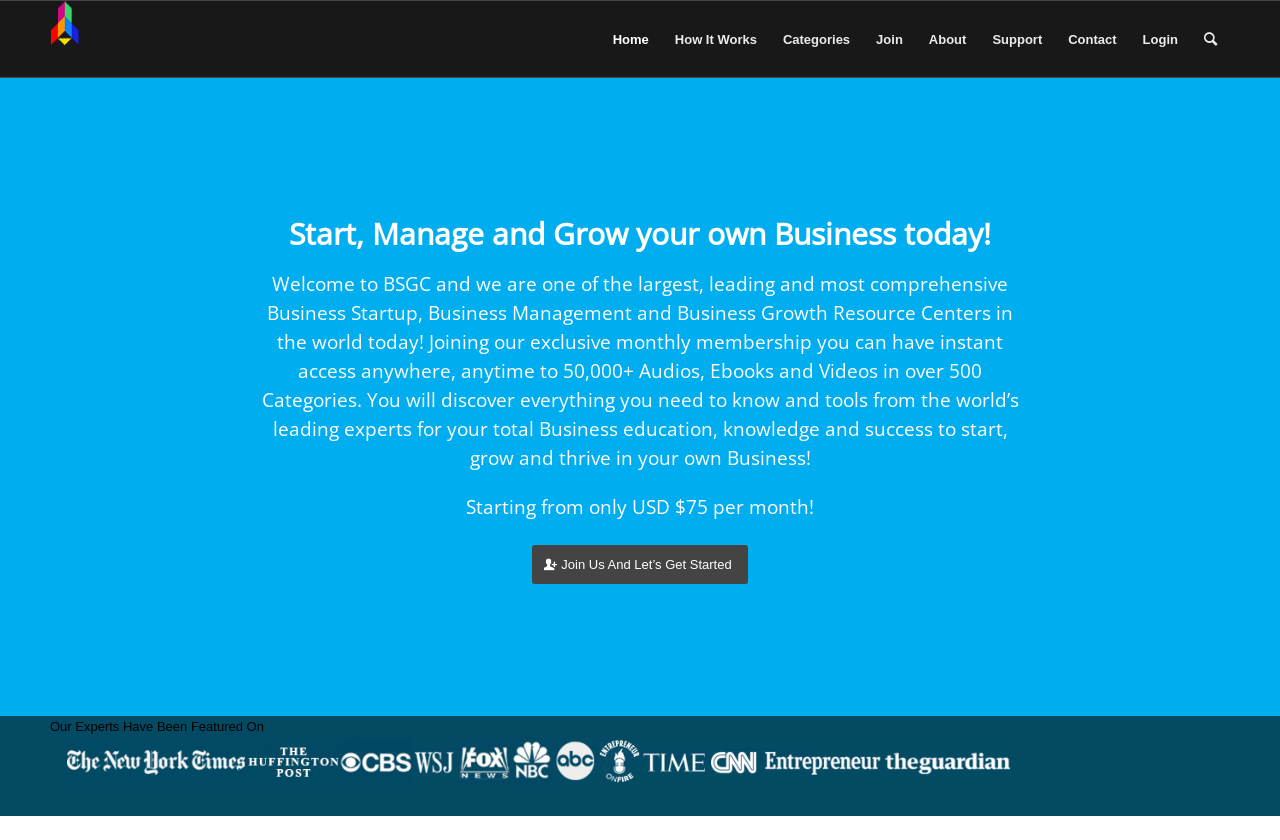Respond to the following query with just one word or a short phrase: 
What is the theme of the images at the bottom of the webpage?

Logos of featured experts